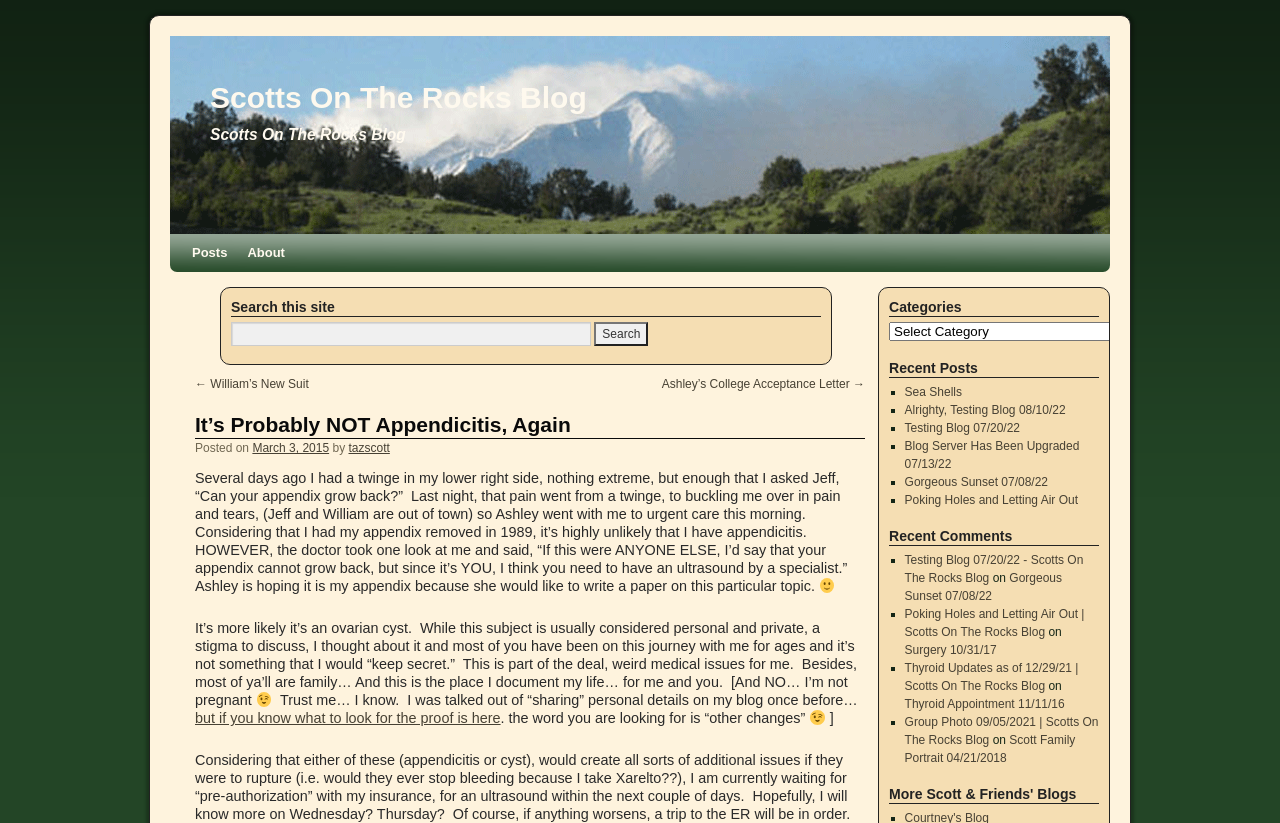Determine the bounding box coordinates of the target area to click to execute the following instruction: "Go to the previous post."

[0.152, 0.458, 0.241, 0.475]